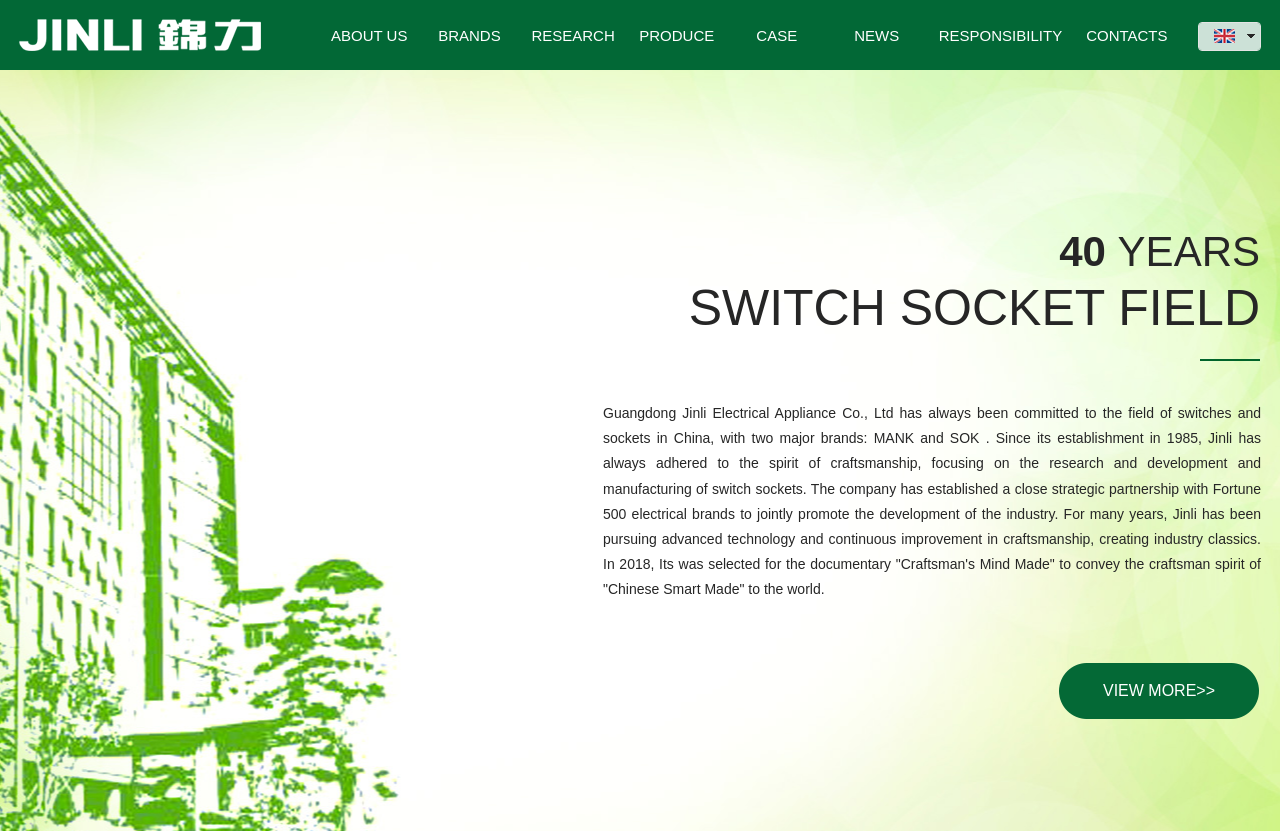Determine the bounding box coordinates of the element that should be clicked to execute the following command: "Explore the NEWS section".

[0.646, 0.0, 0.724, 0.084]